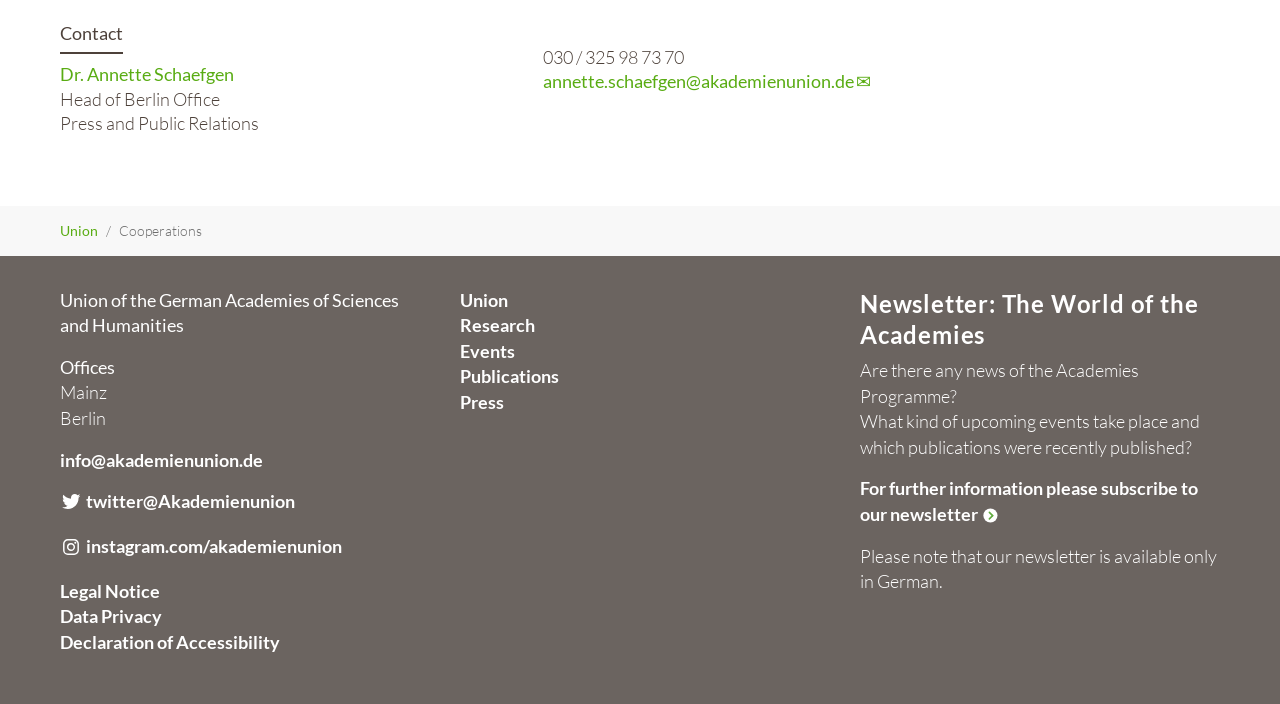Answer the question briefly using a single word or phrase: 
What languages is the newsletter available in?

German